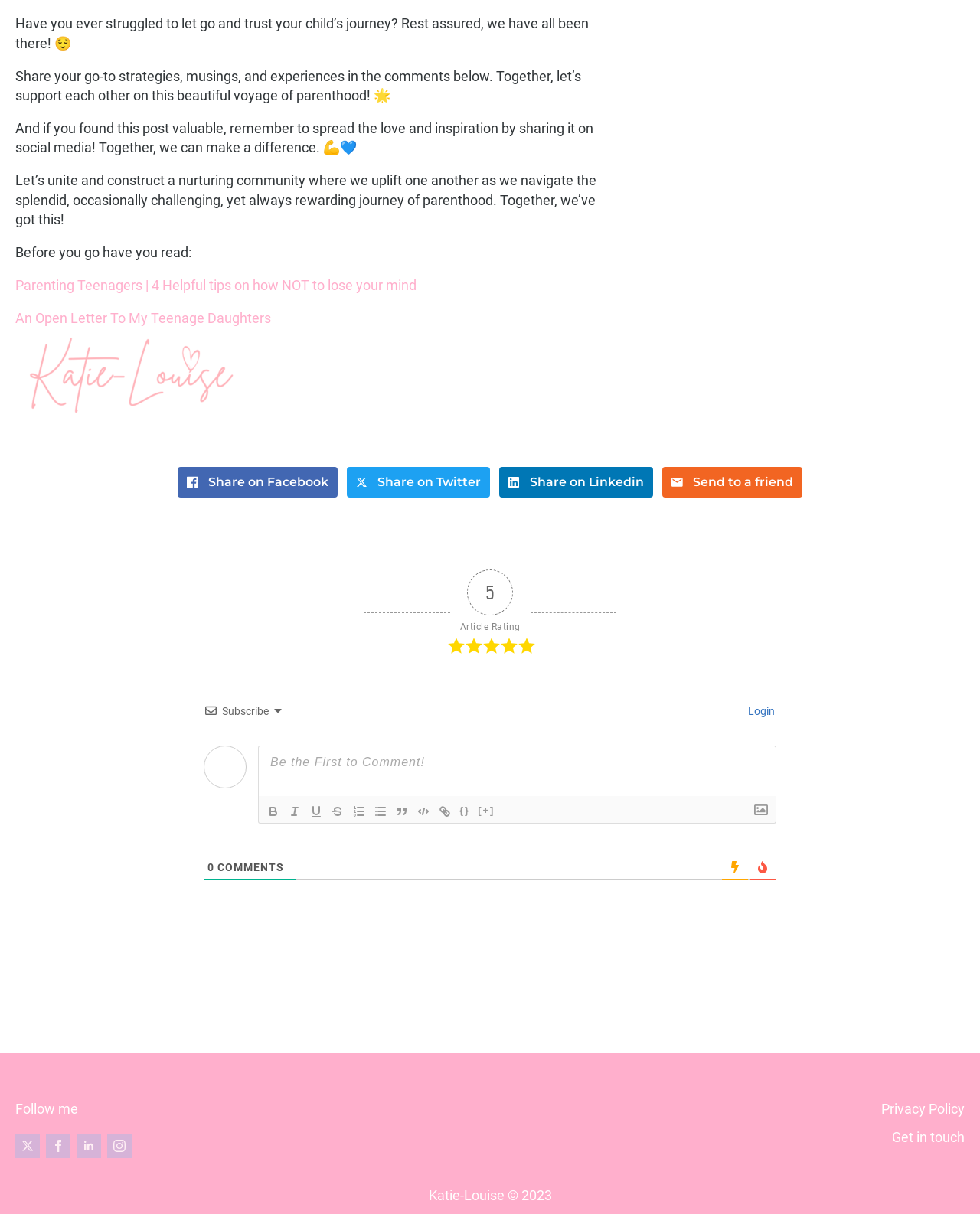What is the topic of the article?
Based on the visual content, answer with a single word or a brief phrase.

Parenting